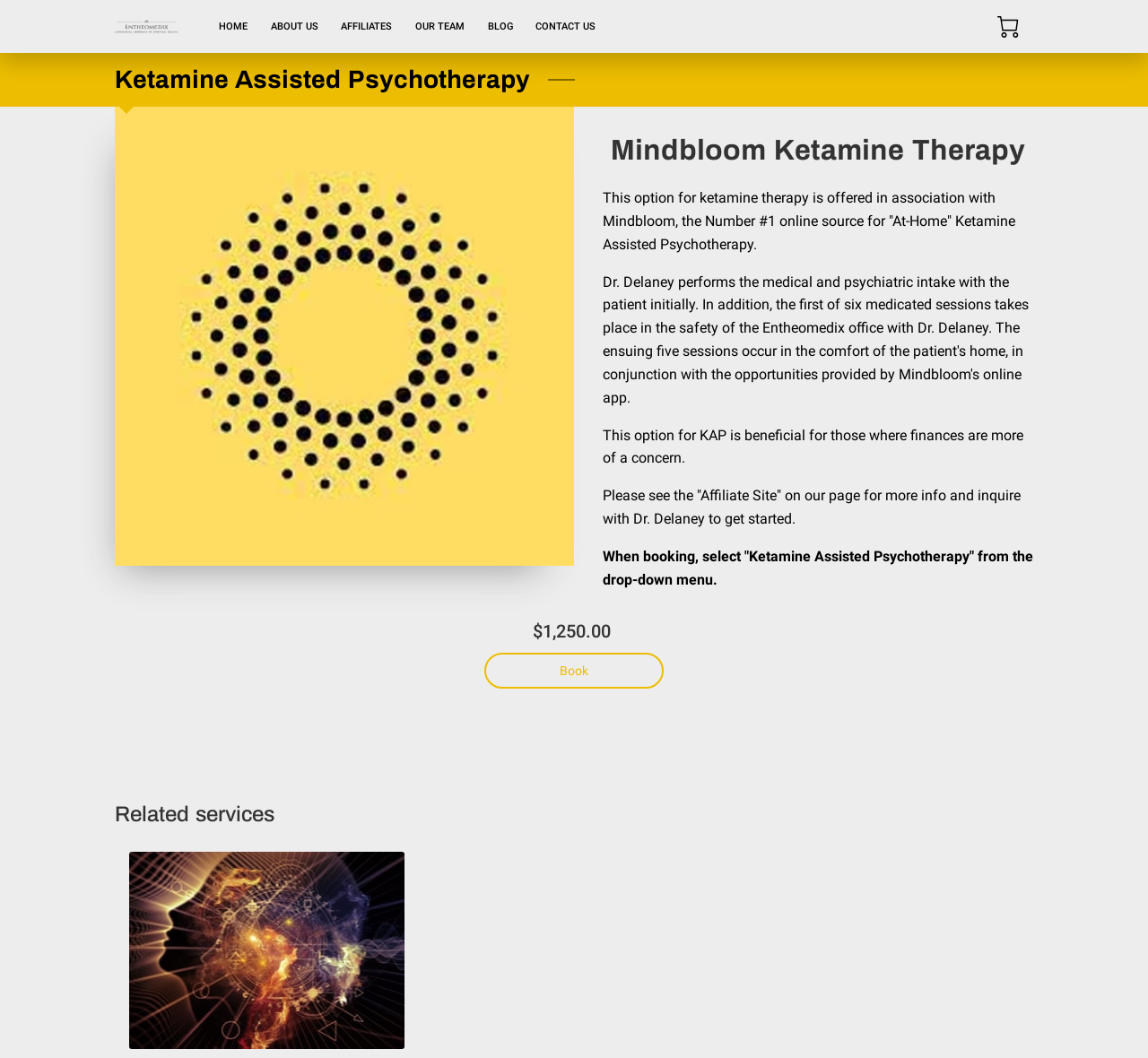Determine the bounding box coordinates of the section to be clicked to follow the instruction: "Click the 'ENTHEOMEDIX' link". The coordinates should be given as four float numbers between 0 and 1, formatted as [left, top, right, bottom].

[0.1, 0.008, 0.156, 0.046]